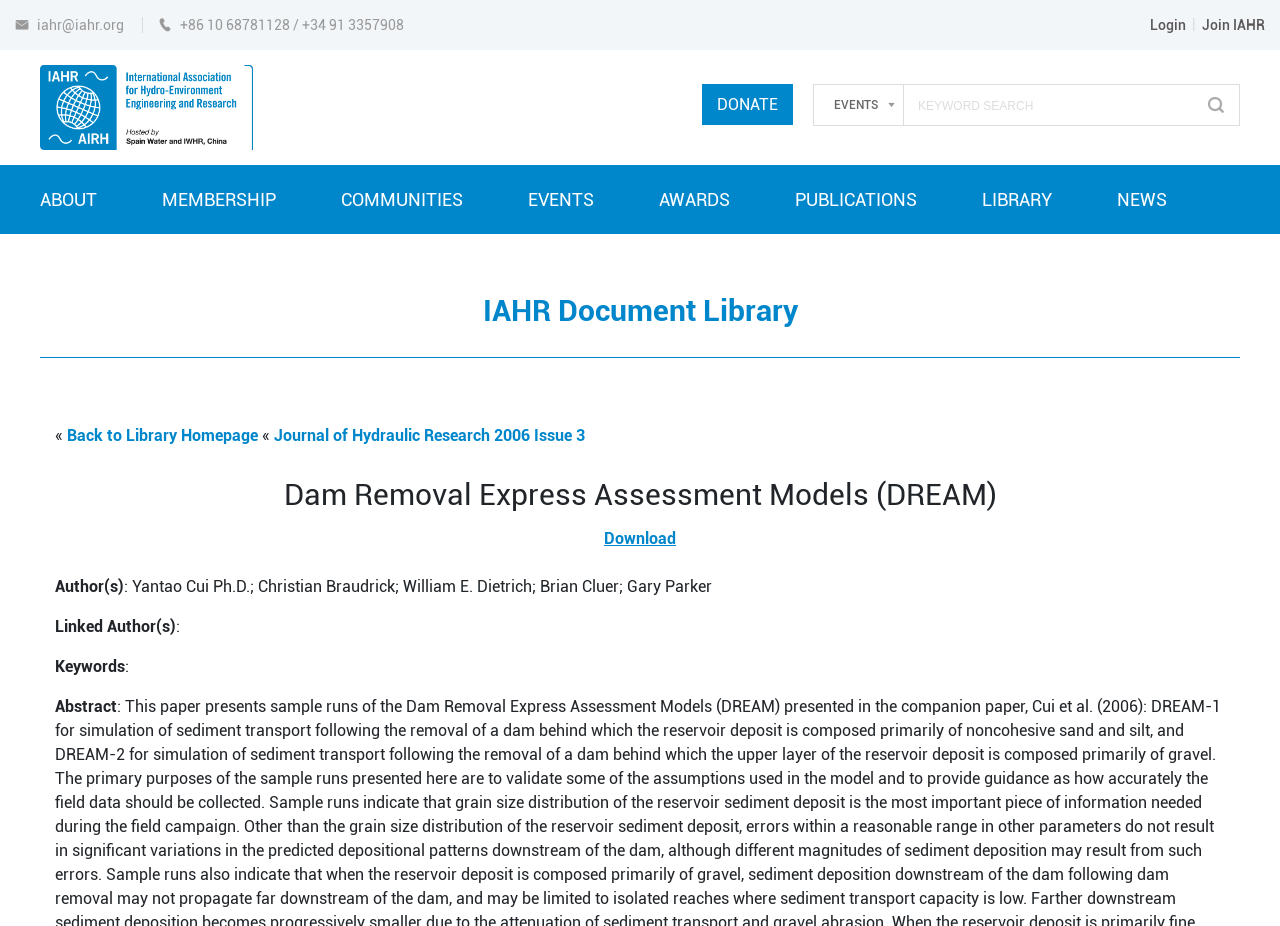What is the name of the organization's logo?
Please provide a single word or phrase as your answer based on the image.

International Association for Hydro-Environment Engineering and Research (IAHR)